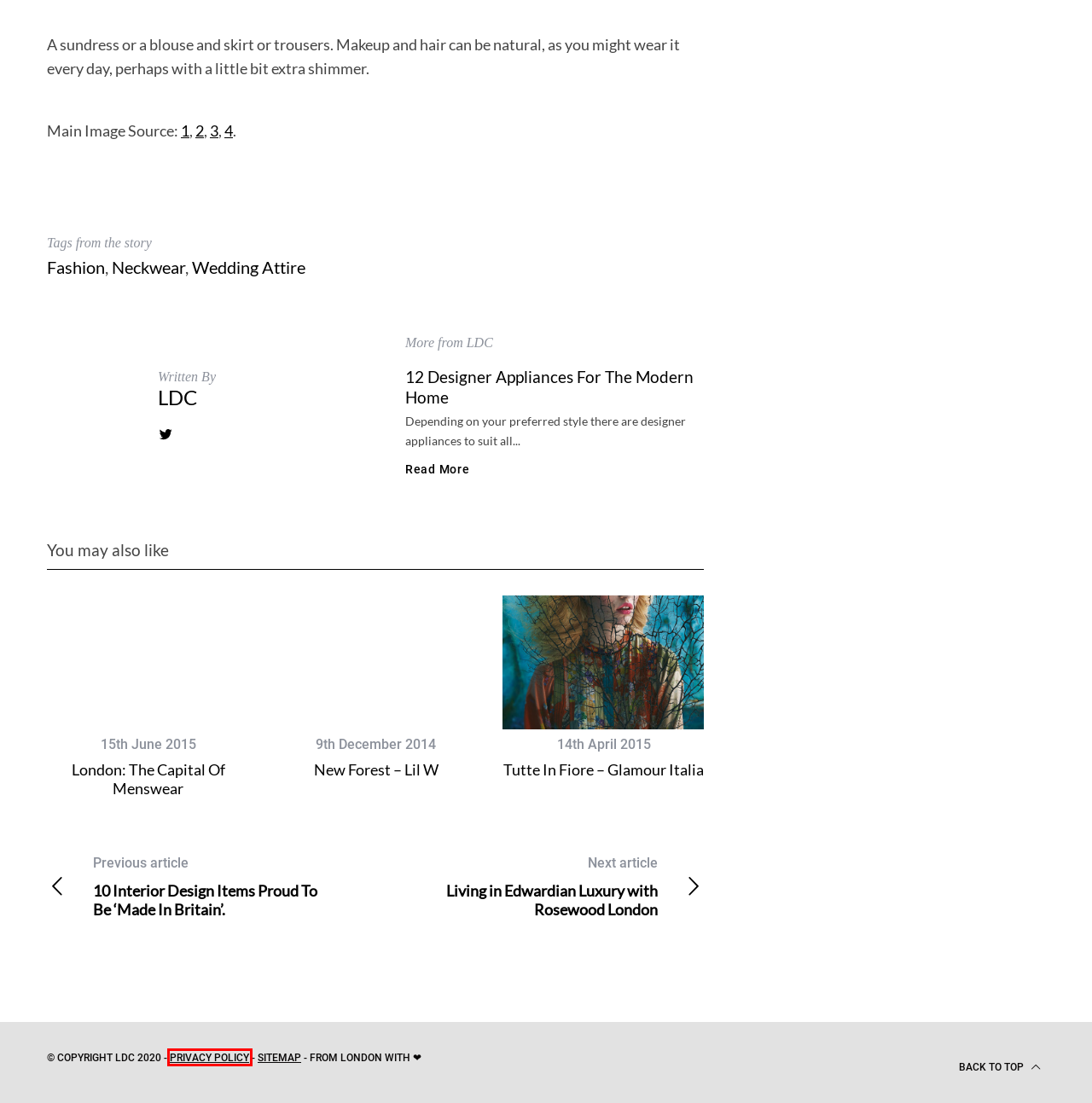Observe the webpage screenshot and focus on the red bounding box surrounding a UI element. Choose the most appropriate webpage description that corresponds to the new webpage after clicking the element in the bounding box. Here are the candidates:
A. Tutte In Fiore – Glamour Italia | London Design Collective
B. Neckwear | London Design Collective
C. London: The Capital Of Menswear | London Design Collective
D. Sitemap | London Design Collective
E. Privacy Policy | London Design Collective
F. 12 Designer Appliances for the Modern Home | London Design Collective
G. 10 Interior Design Items Proud To Be ‘Made In Britain’. | London Design Collective
H. Living in Edwardian Luxury with Rosewood London | London Design Collective

E